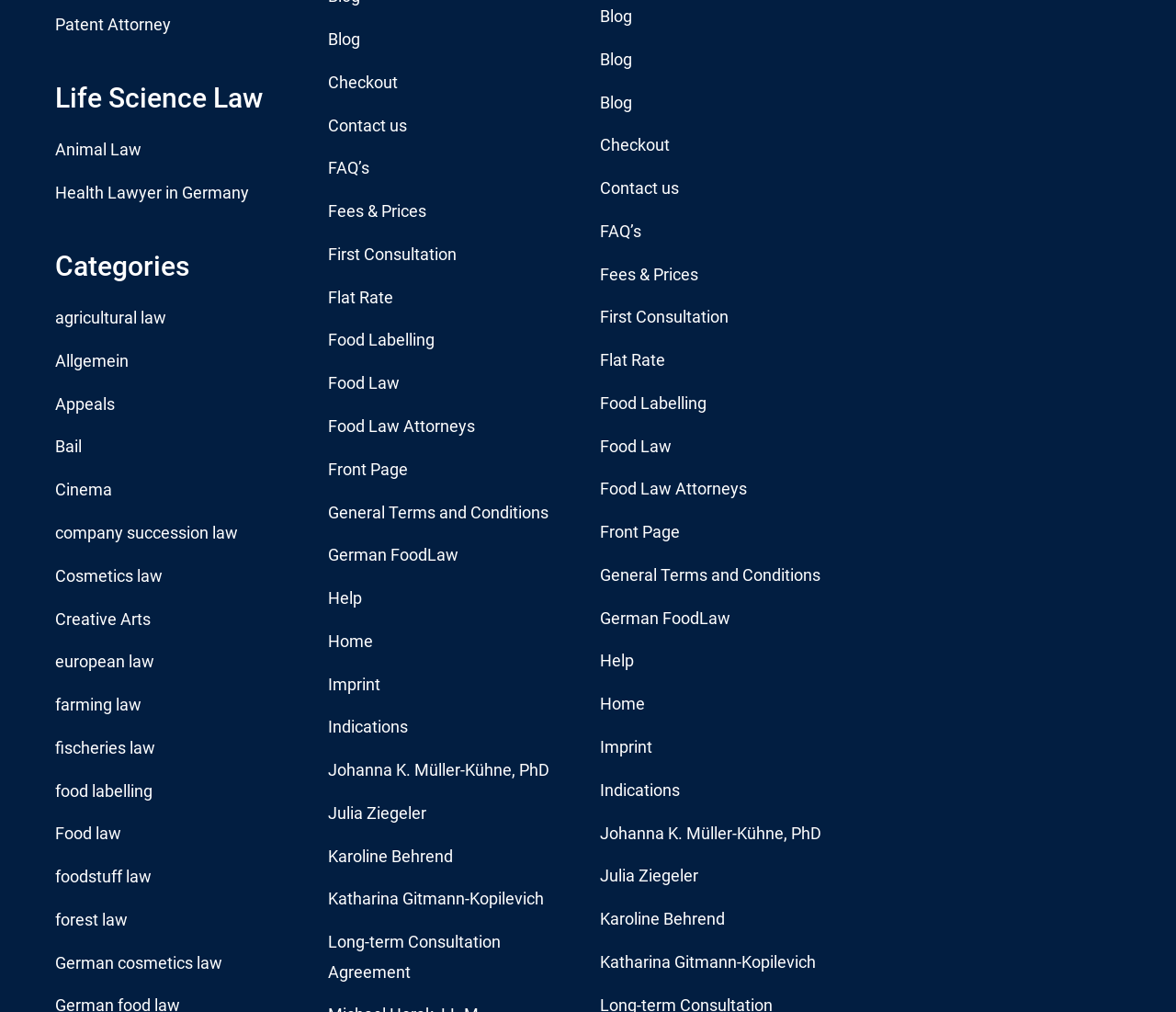Show the bounding box coordinates of the element that should be clicked to complete the task: "Click on Patent Attorney".

[0.047, 0.004, 0.258, 0.046]